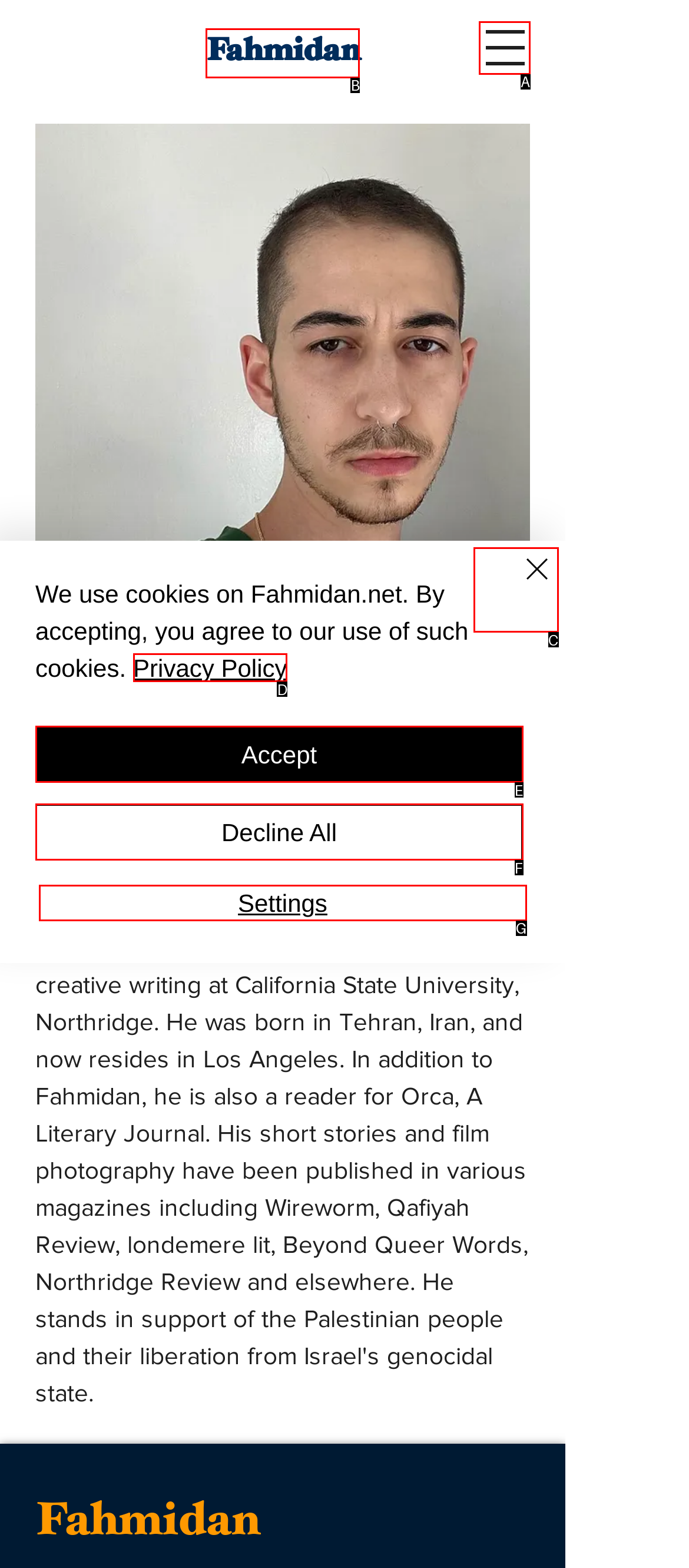Tell me which one HTML element best matches the description: Privacy Policy Answer with the option's letter from the given choices directly.

D